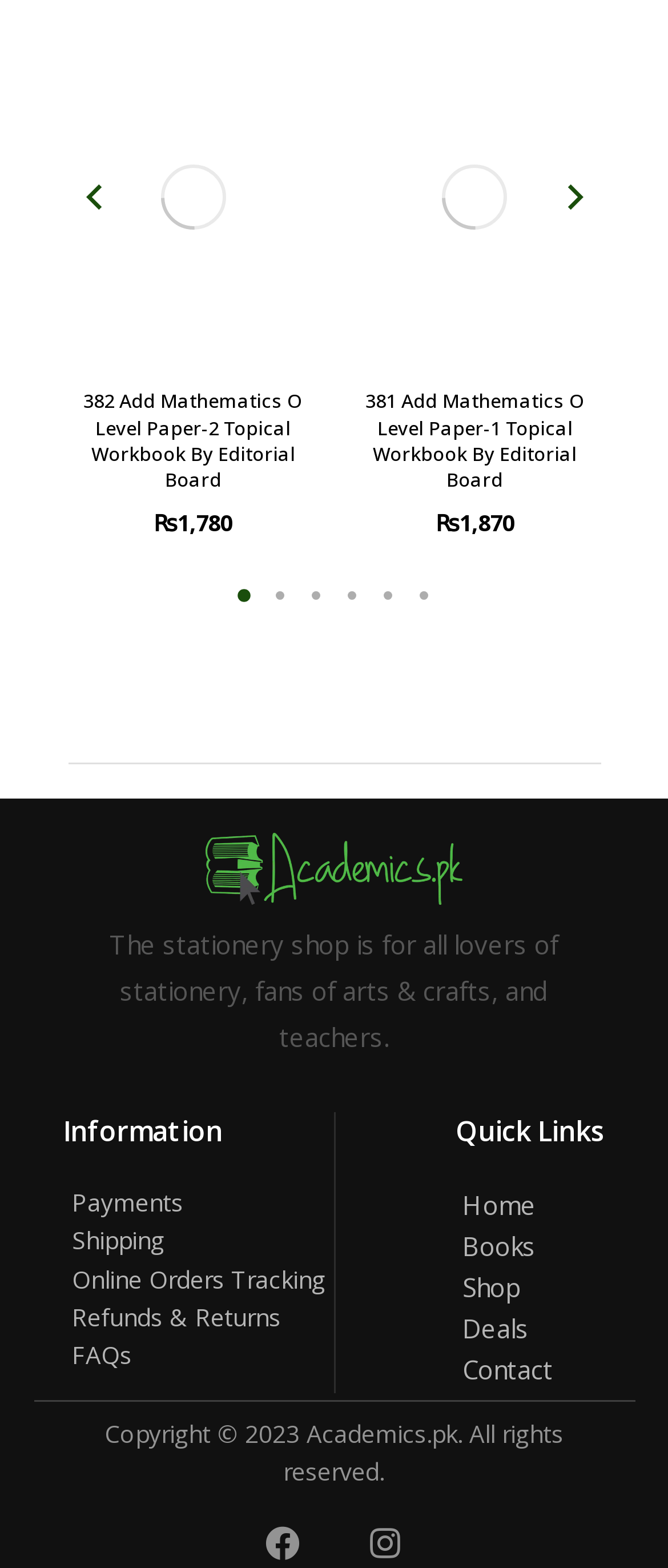Find the bounding box coordinates of the element I should click to carry out the following instruction: "Add '382 Add Mathematics O Level Paper-2 Topical Workbook By Editorial Board' to cart".

[0.372, 0.181, 0.474, 0.225]